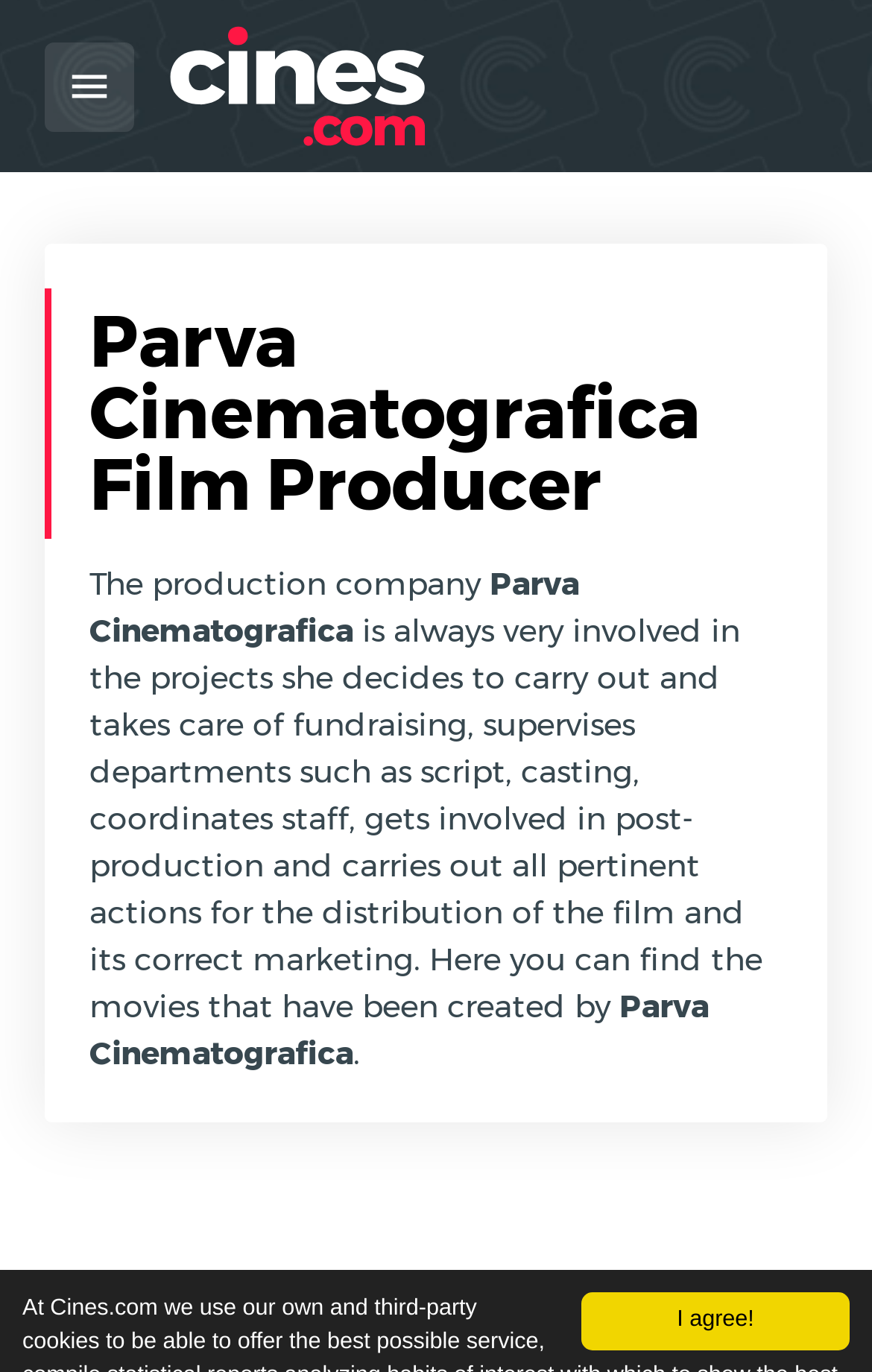Please reply with a single word or brief phrase to the question: 
What does Parva Cinematografica do?

Involved in projects